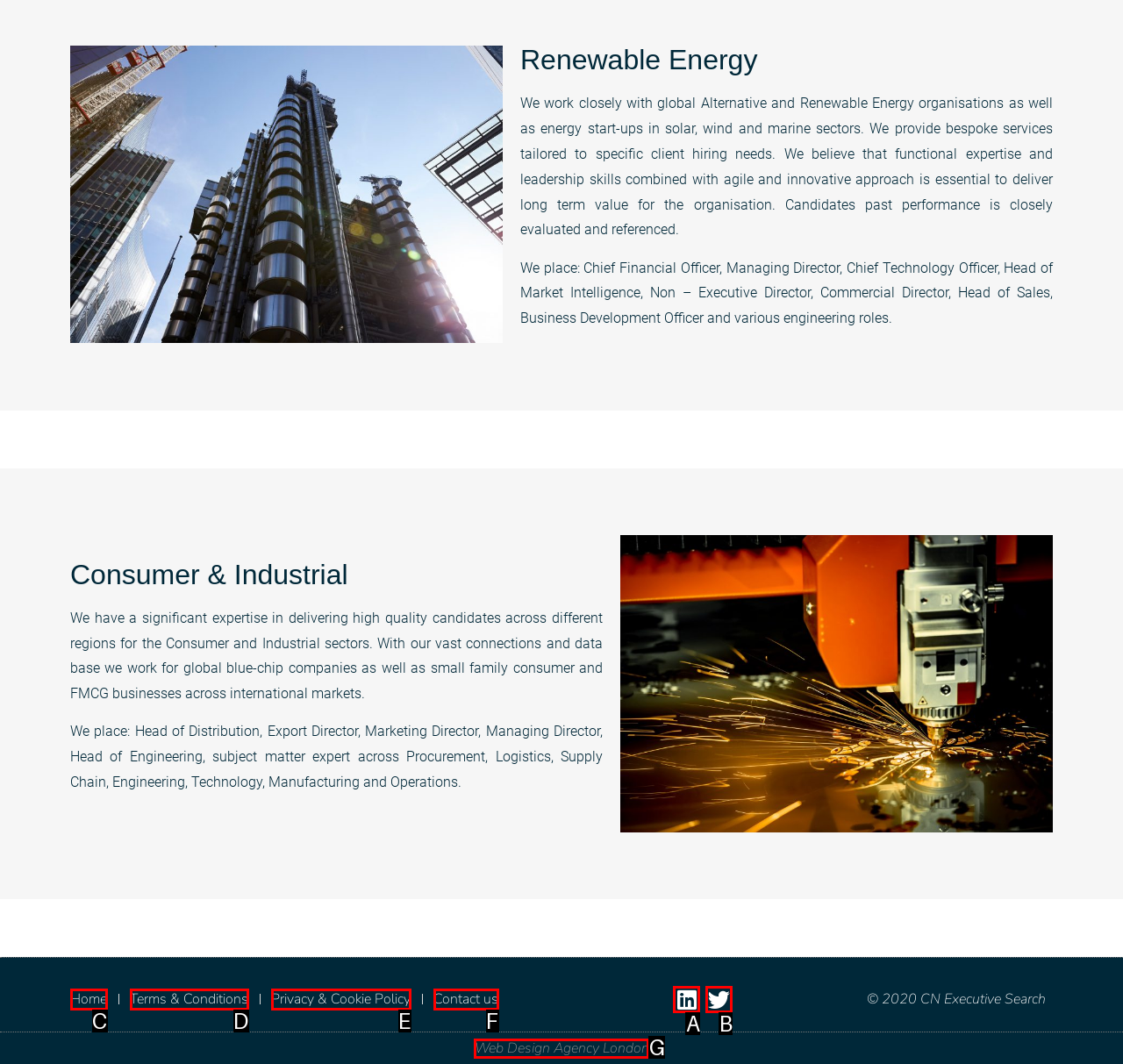Find the option that best fits the description: Twitter. Answer with the letter of the option.

B